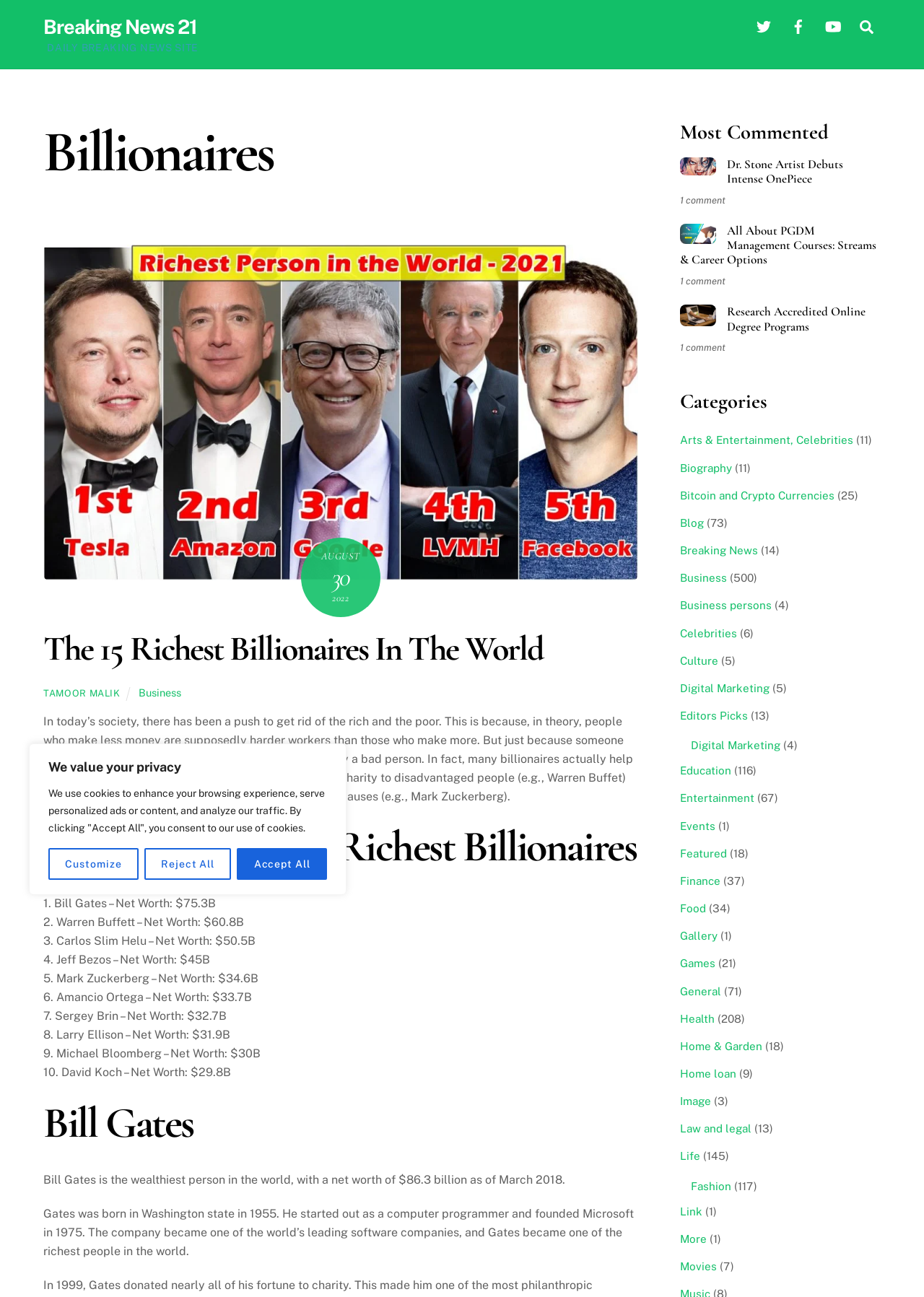Can you determine the bounding box coordinates of the area that needs to be clicked to fulfill the following instruction: "Check the most commented articles"?

[0.736, 0.091, 0.953, 0.114]